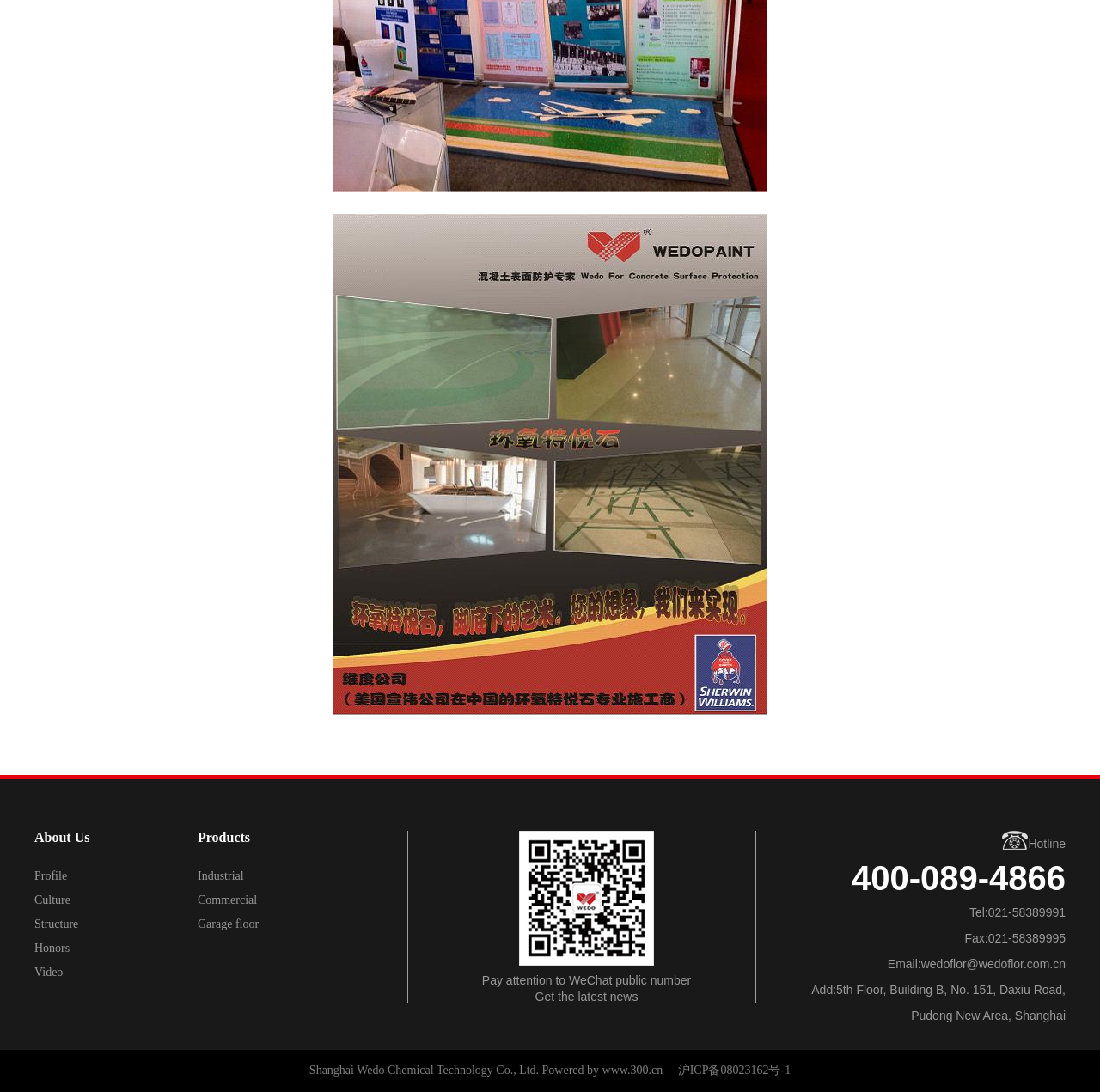Answer the question with a single word or phrase: 
What is the email address?

wedoflor@wedoflor.com.cn